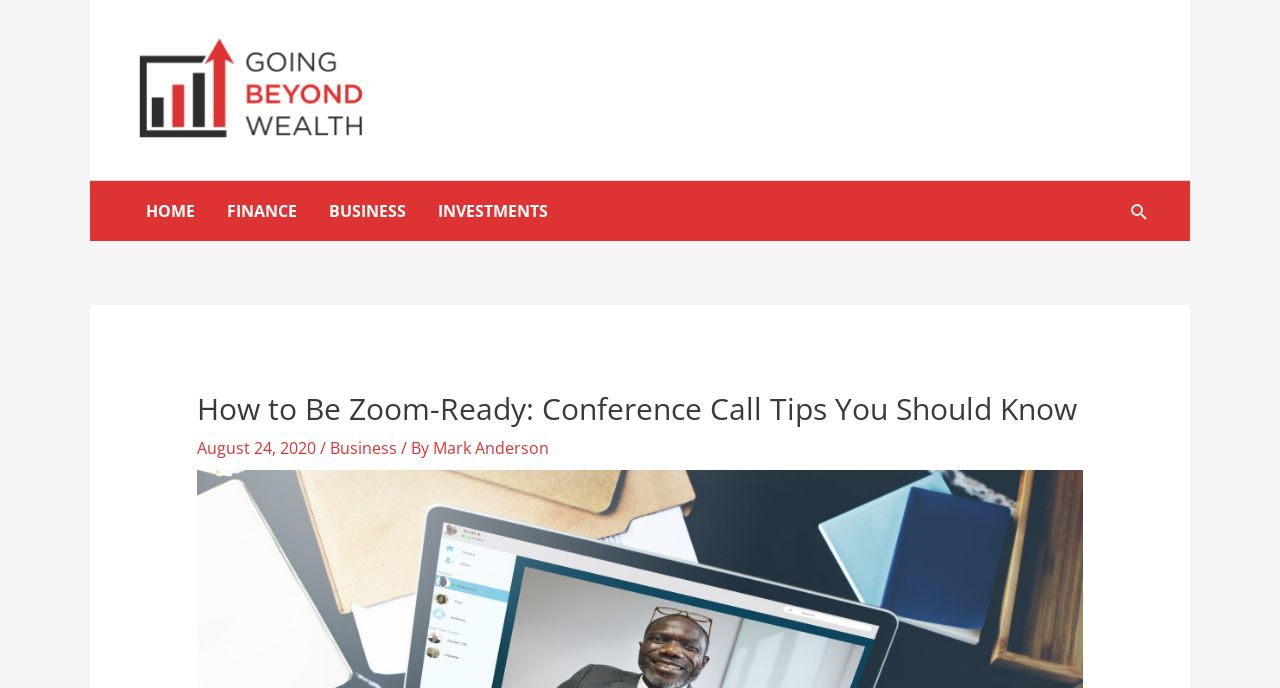Indicate the bounding box coordinates of the element that needs to be clicked to satisfy the following instruction: "view the author's profile". The coordinates should be four float numbers between 0 and 1, i.e., [left, top, right, bottom].

[0.338, 0.635, 0.429, 0.667]